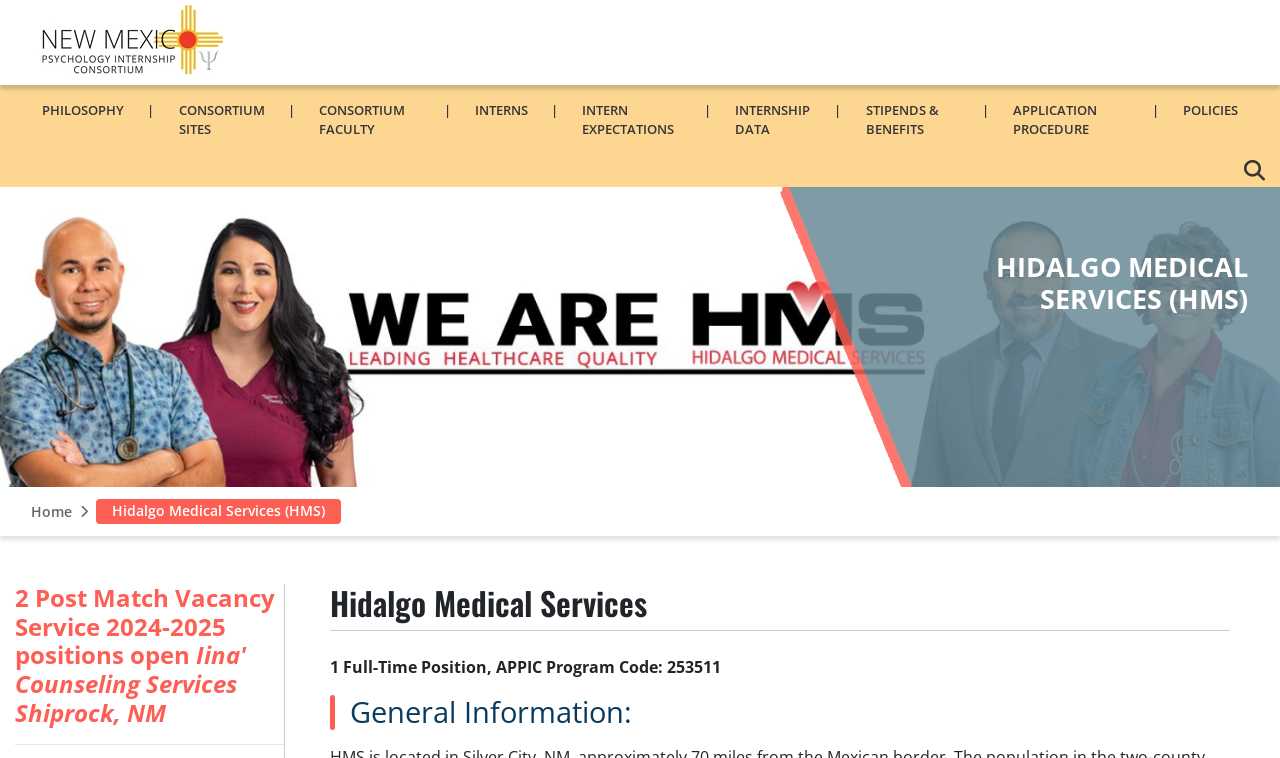Please locate the bounding box coordinates of the element's region that needs to be clicked to follow the instruction: "Read about 'General Information'". The bounding box coordinates should be provided as four float numbers between 0 and 1, i.e., [left, top, right, bottom].

[0.258, 0.917, 0.961, 0.963]